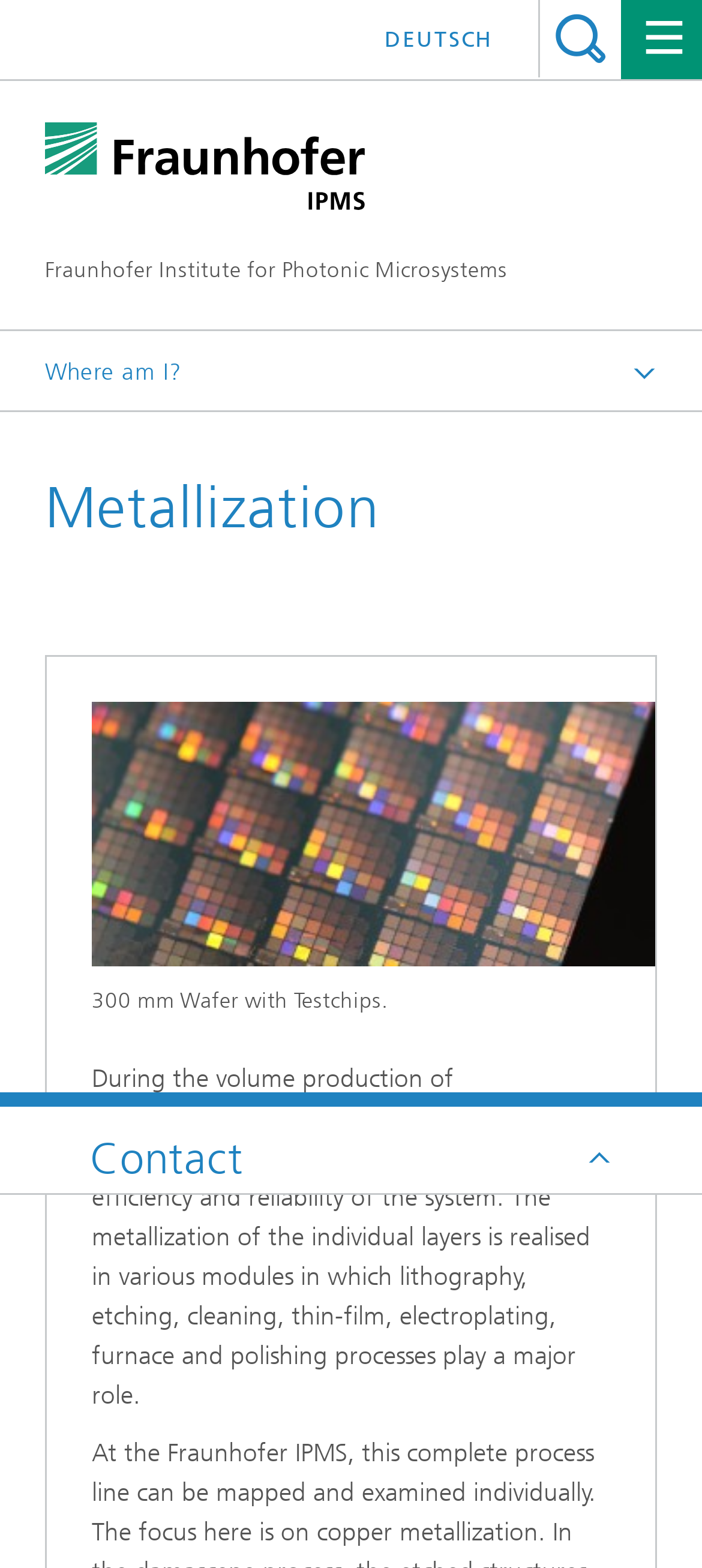Mark the bounding box of the element that matches the following description: "Computing".

[0.231, 0.342, 0.394, 0.358]